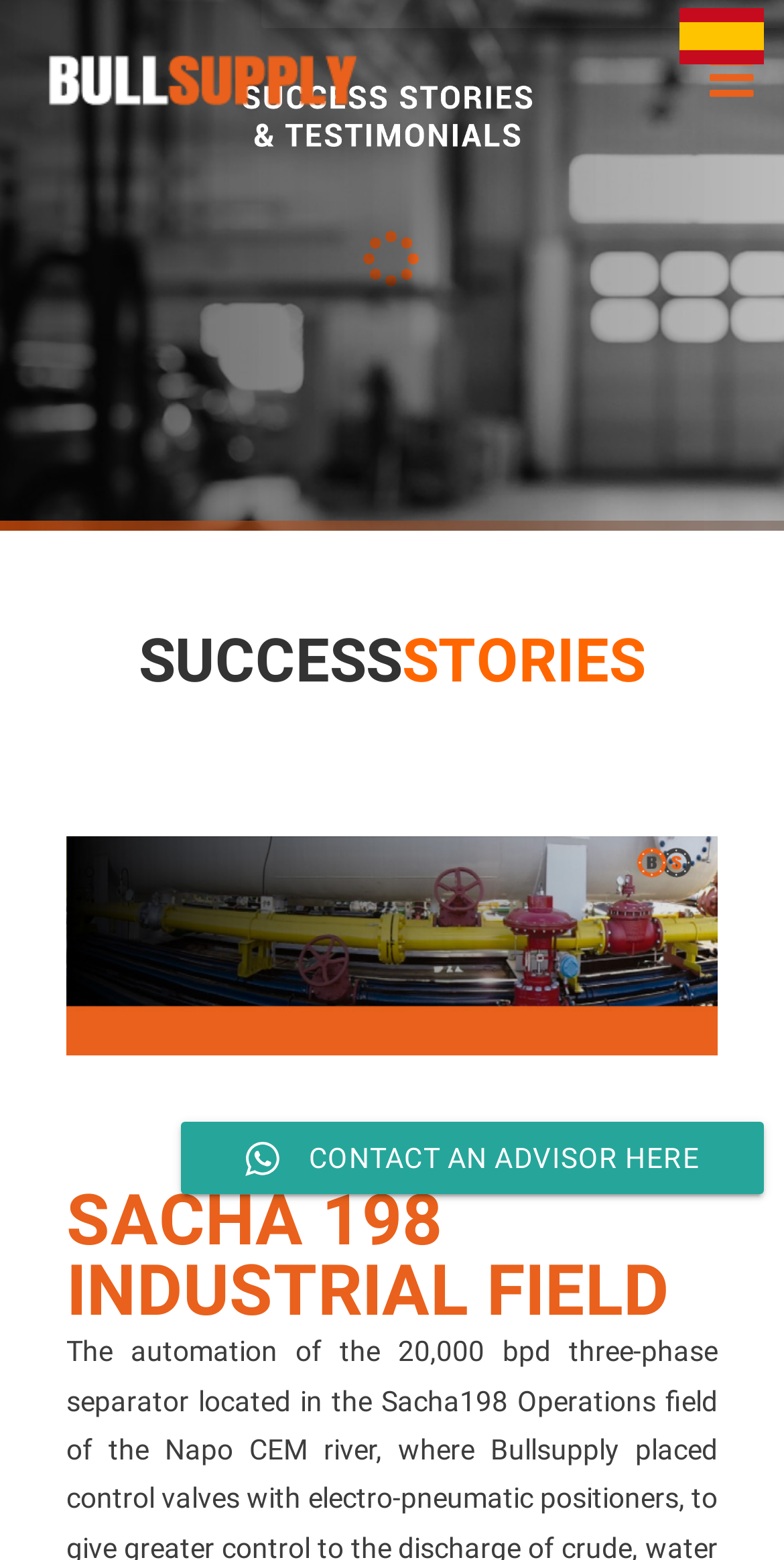Refer to the screenshot and give an in-depth answer to this question: What is the name of the company?

The name of the company can be found in the top-left corner of the webpage, where the logo is located, and it is also mentioned in the link 'BULLSUPPLY - Bullsupply'.